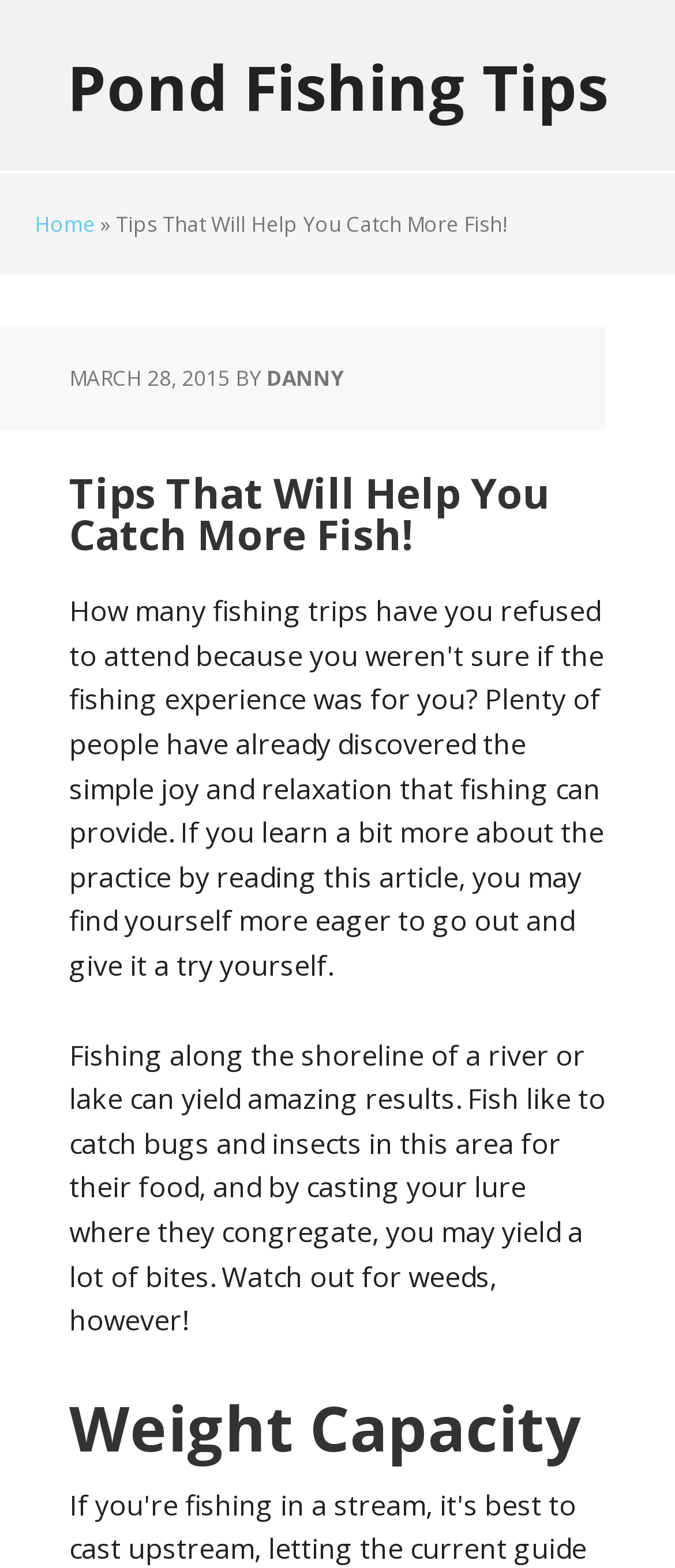Respond to the following question with a brief word or phrase:
What is the position of the 'Home' link?

Top left